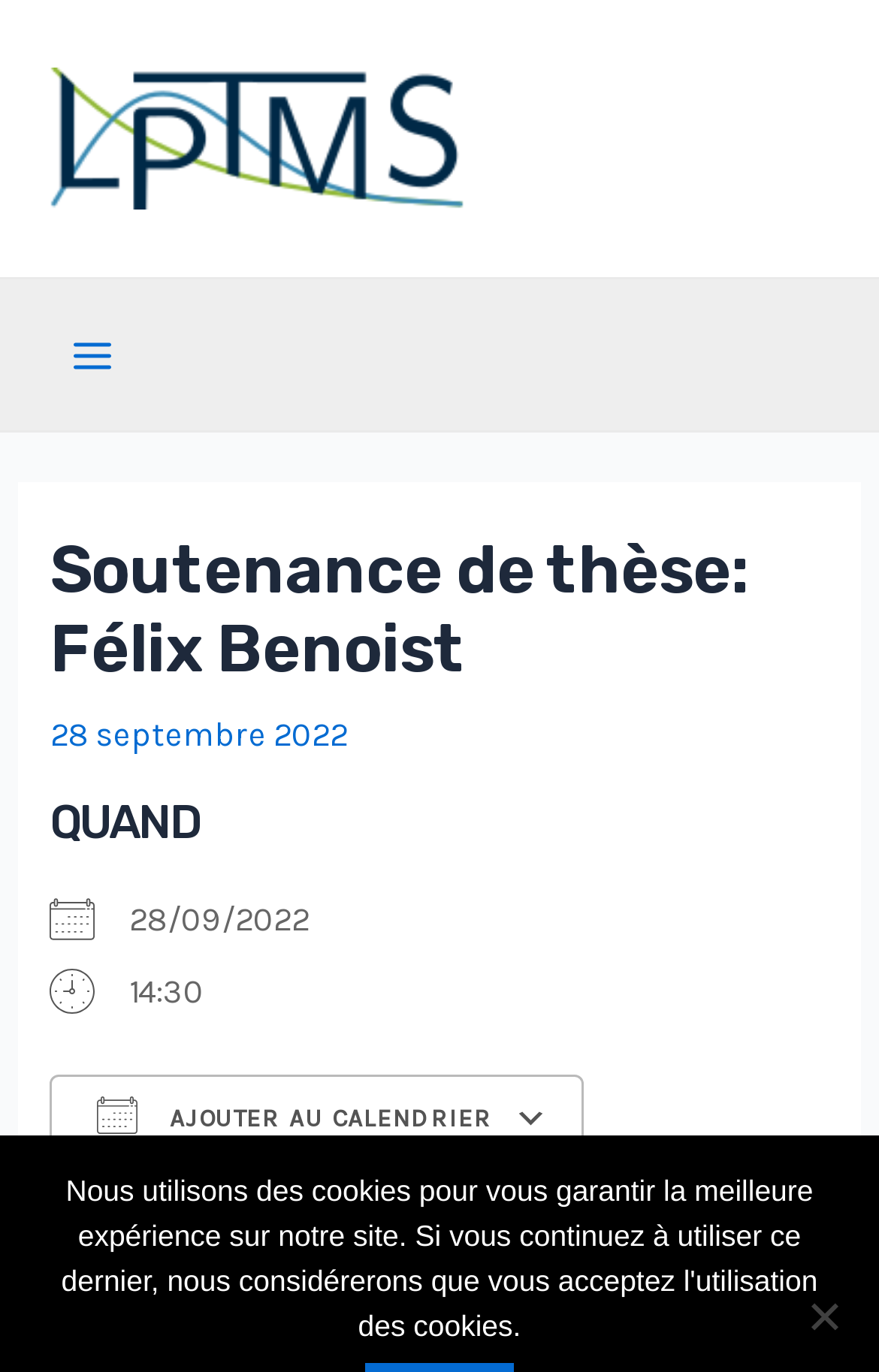What is the date of the thesis presentation?
From the image, respond using a single word or phrase.

28 septembre 2022